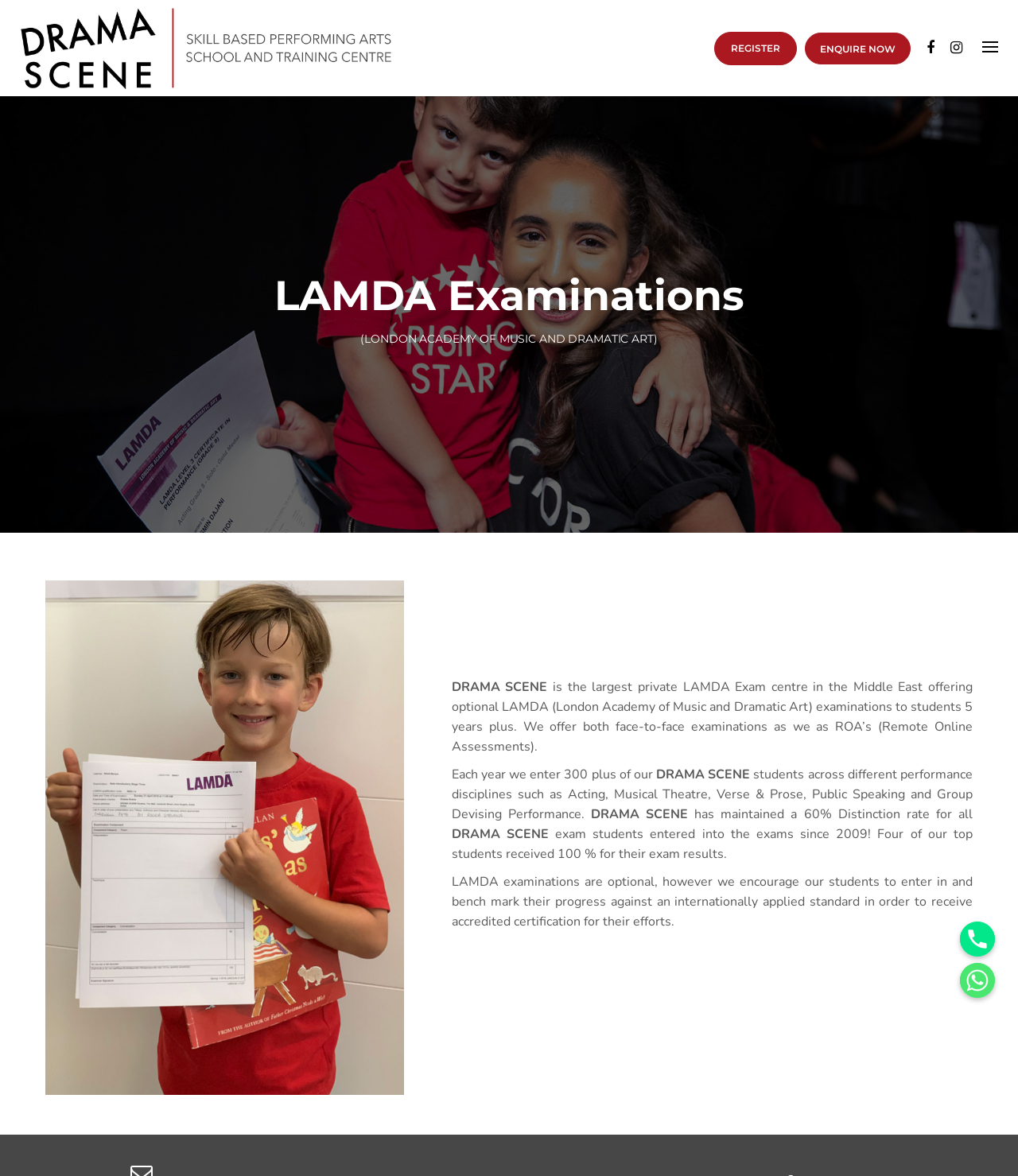Identify the bounding box coordinates for the UI element described by the following text: "aria-label="Phone"". Provide the coordinates as four float numbers between 0 and 1, in the format [left, top, right, bottom].

[0.943, 0.784, 0.977, 0.813]